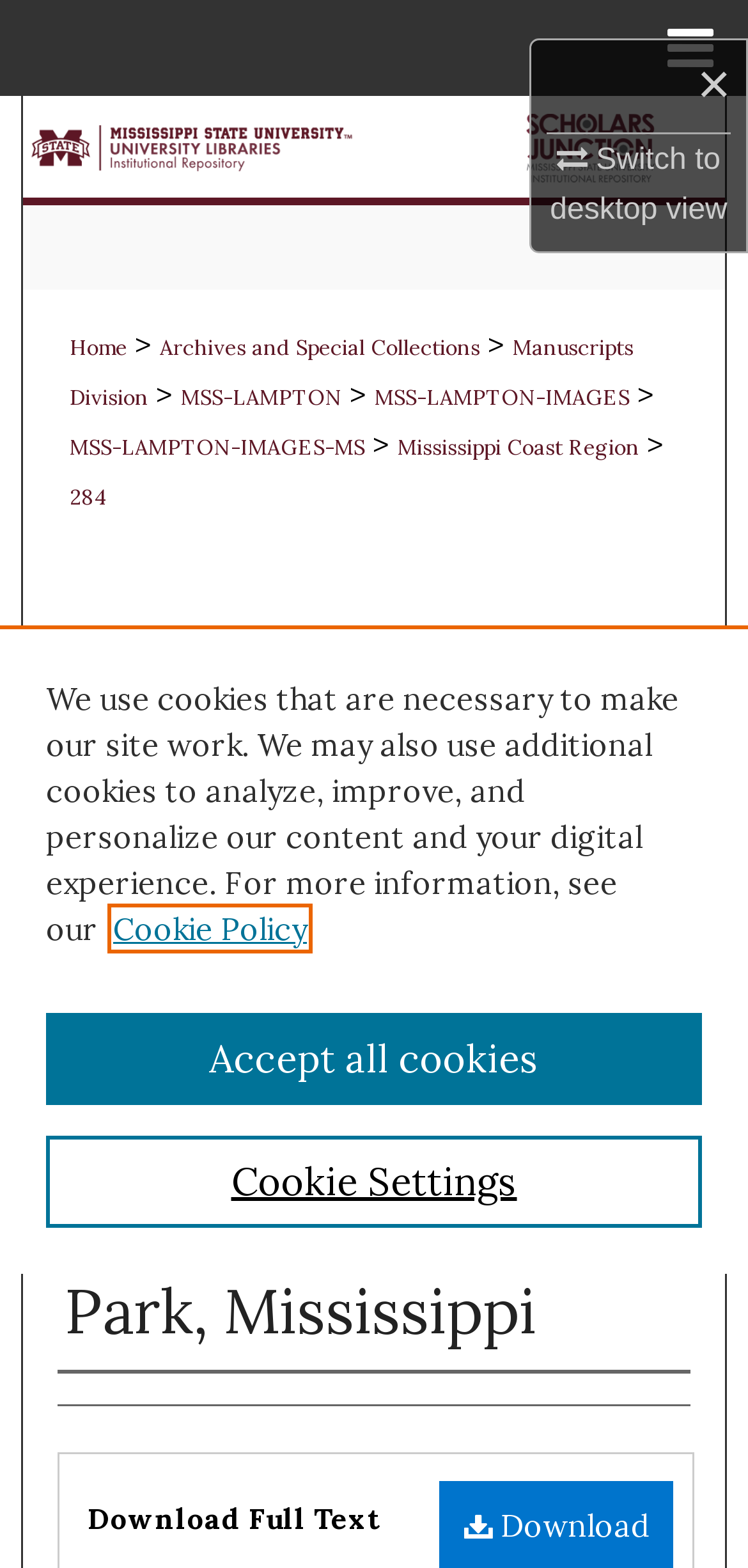Please locate the bounding box coordinates for the element that should be clicked to achieve the following instruction: "Download". Ensure the coordinates are given as four float numbers between 0 and 1, i.e., [left, top, right, bottom].

[0.588, 0.912, 0.901, 0.971]